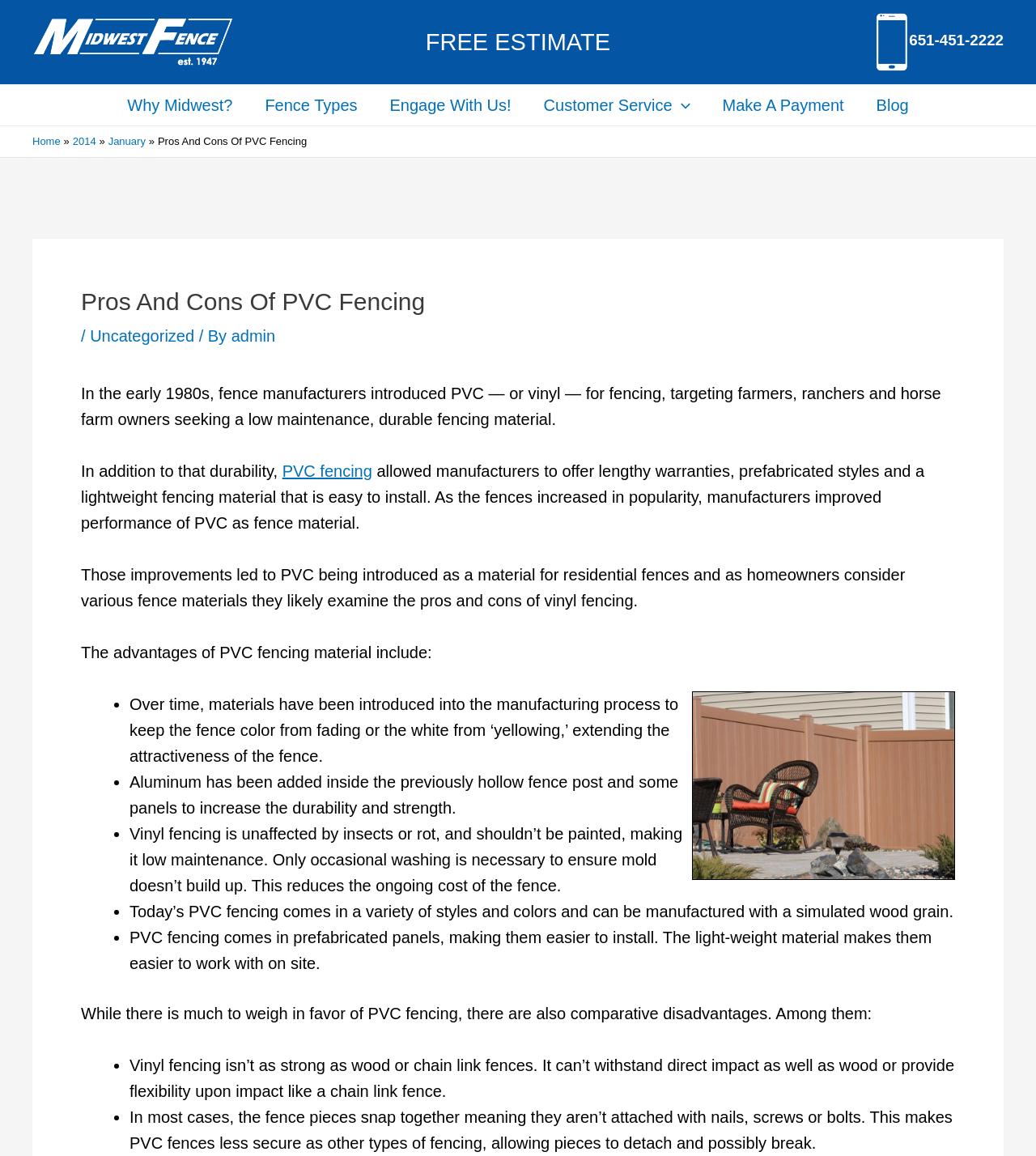What is the company name?
Based on the screenshot, answer the question with a single word or phrase.

Midwest Fence